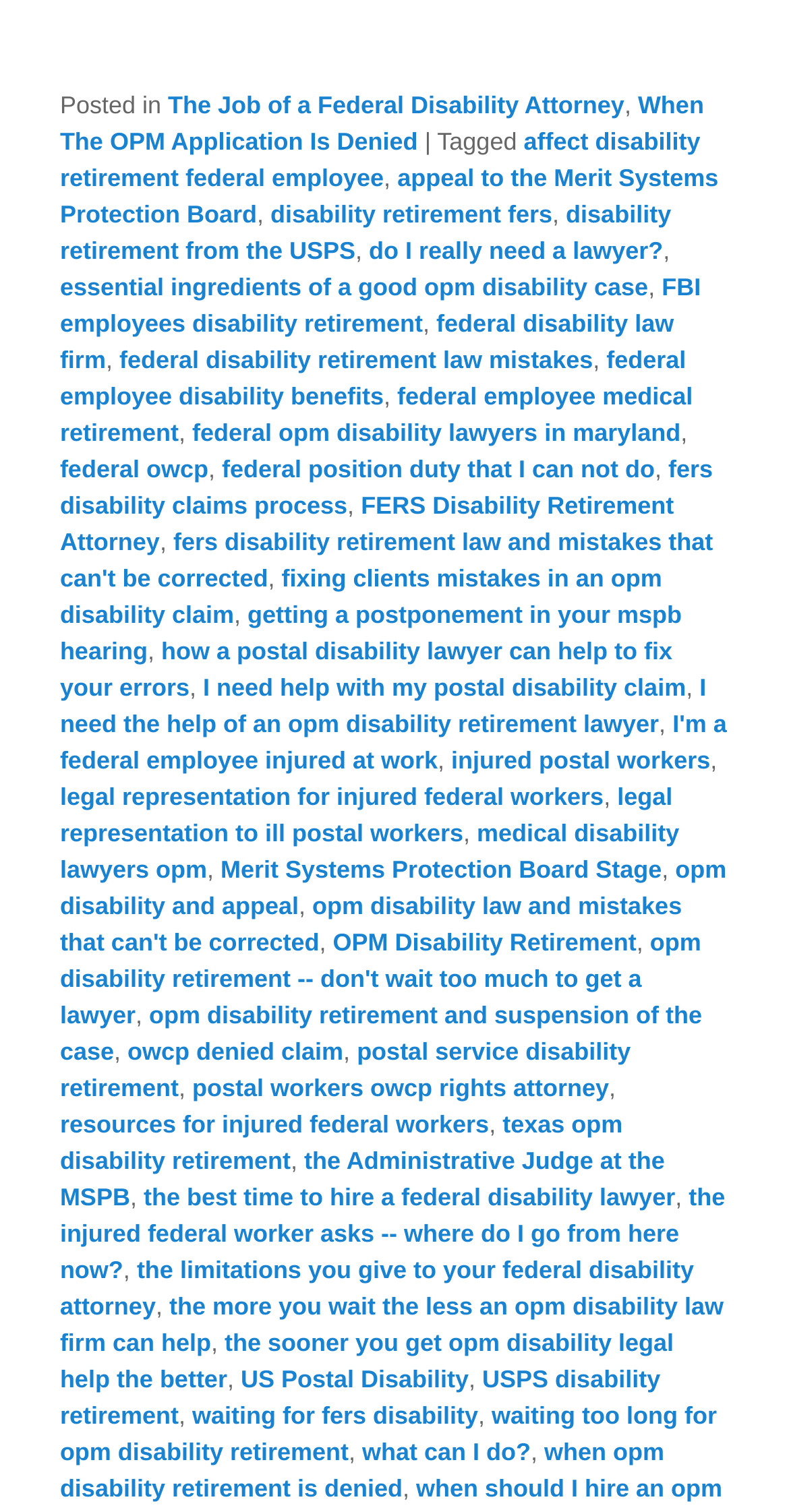What type of lawyer is mentioned on the webpage?
Please give a detailed and elaborate explanation in response to the question.

The webpage mentions federal disability lawyers and their role in helping individuals with federal disability retirement claims. It also mentions the importance of hiring a lawyer for OPM disability retirement cases.